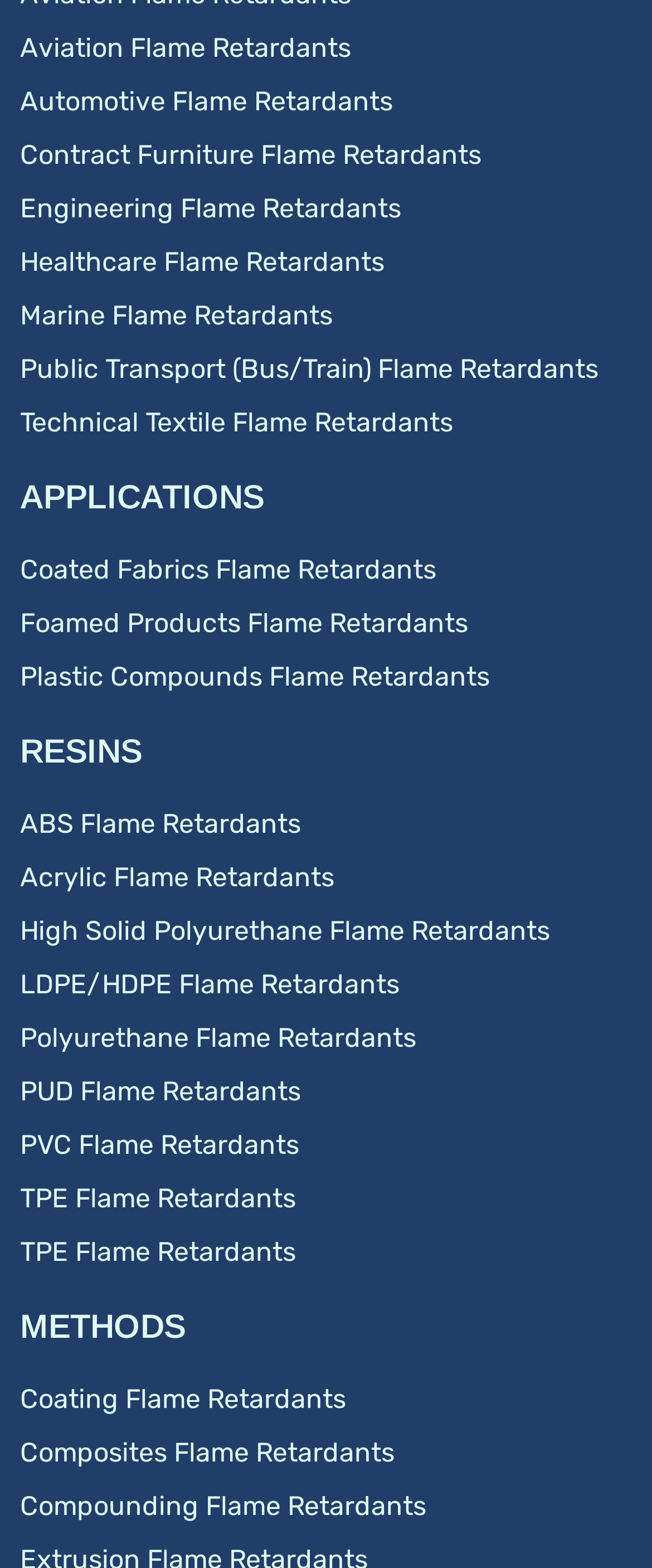Determine the bounding box coordinates of the target area to click to execute the following instruction: "View ABS Flame Retardants."

[0.031, 0.513, 0.462, 0.539]